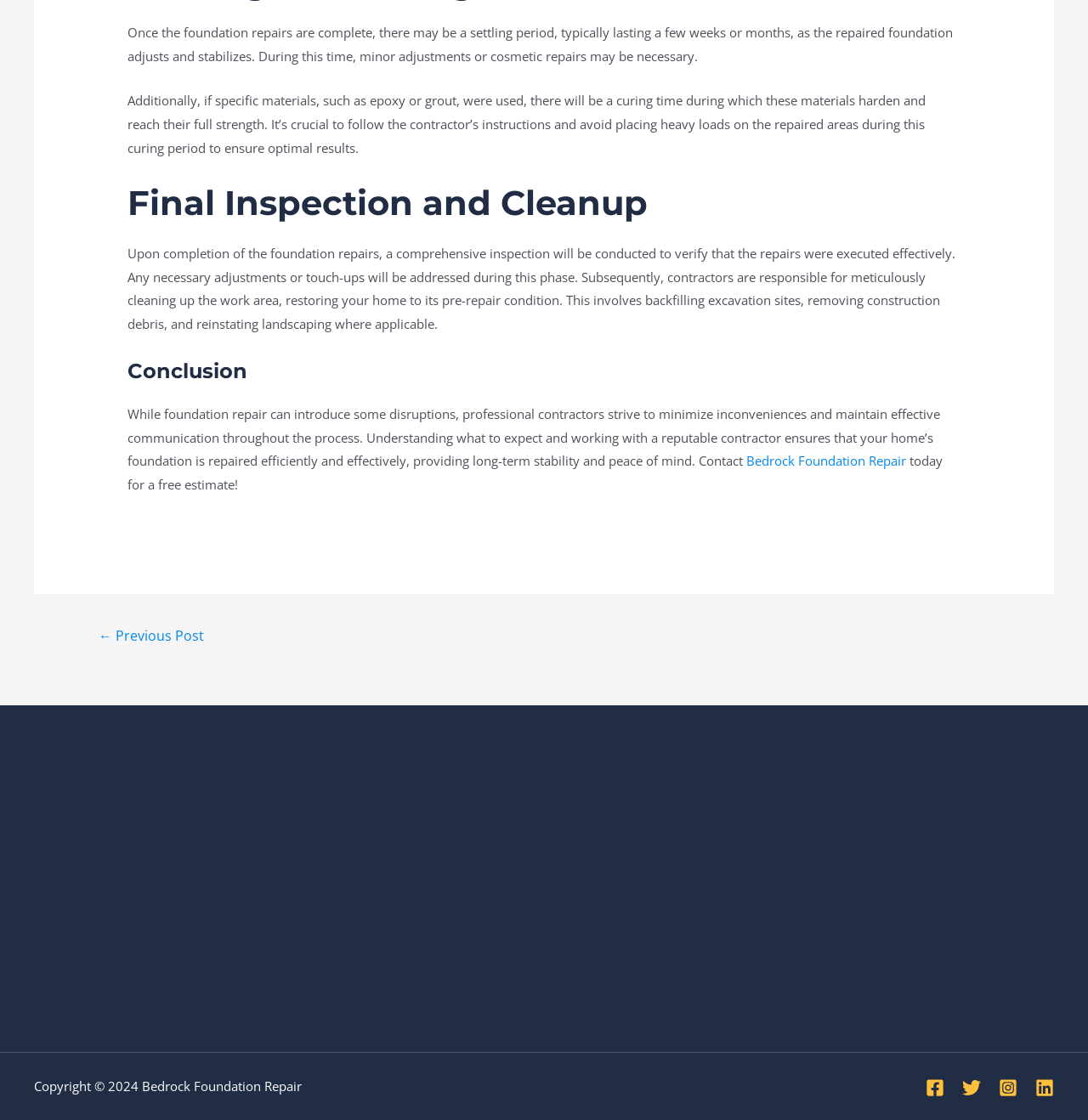With reference to the screenshot, provide a detailed response to the question below:
How many social media platforms are linked at the bottom of the page?

The webpage has links to four social media platforms at the bottom, namely Facebook, Twitter, Instagram, and Linkedin, each with its corresponding icon.